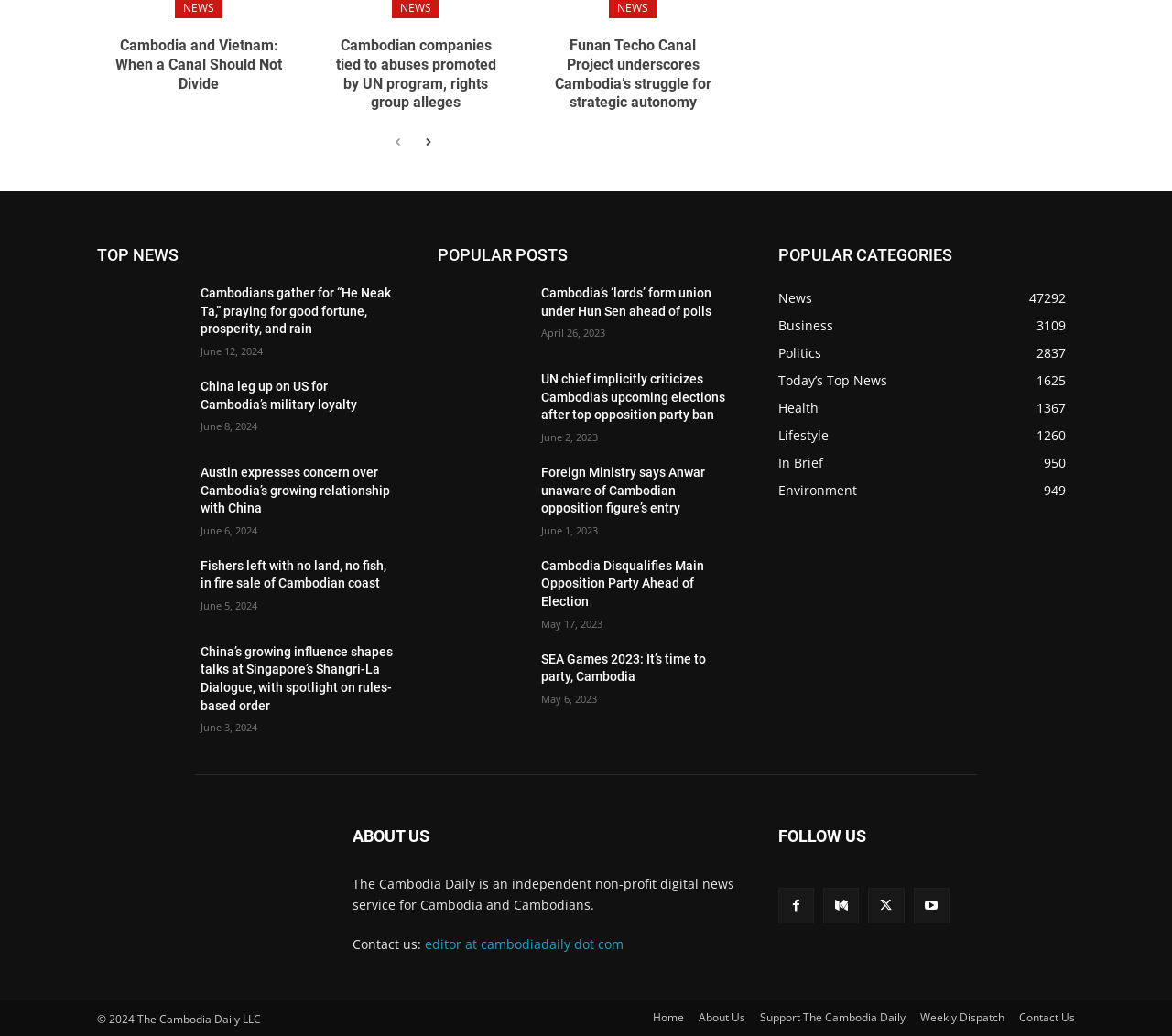Please determine the bounding box coordinates of the element's region to click in order to carry out the following instruction: "Follow The Cambodia Daily on social media". The coordinates should be four float numbers between 0 and 1, i.e., [left, top, right, bottom].

[0.664, 0.857, 0.772, 0.892]